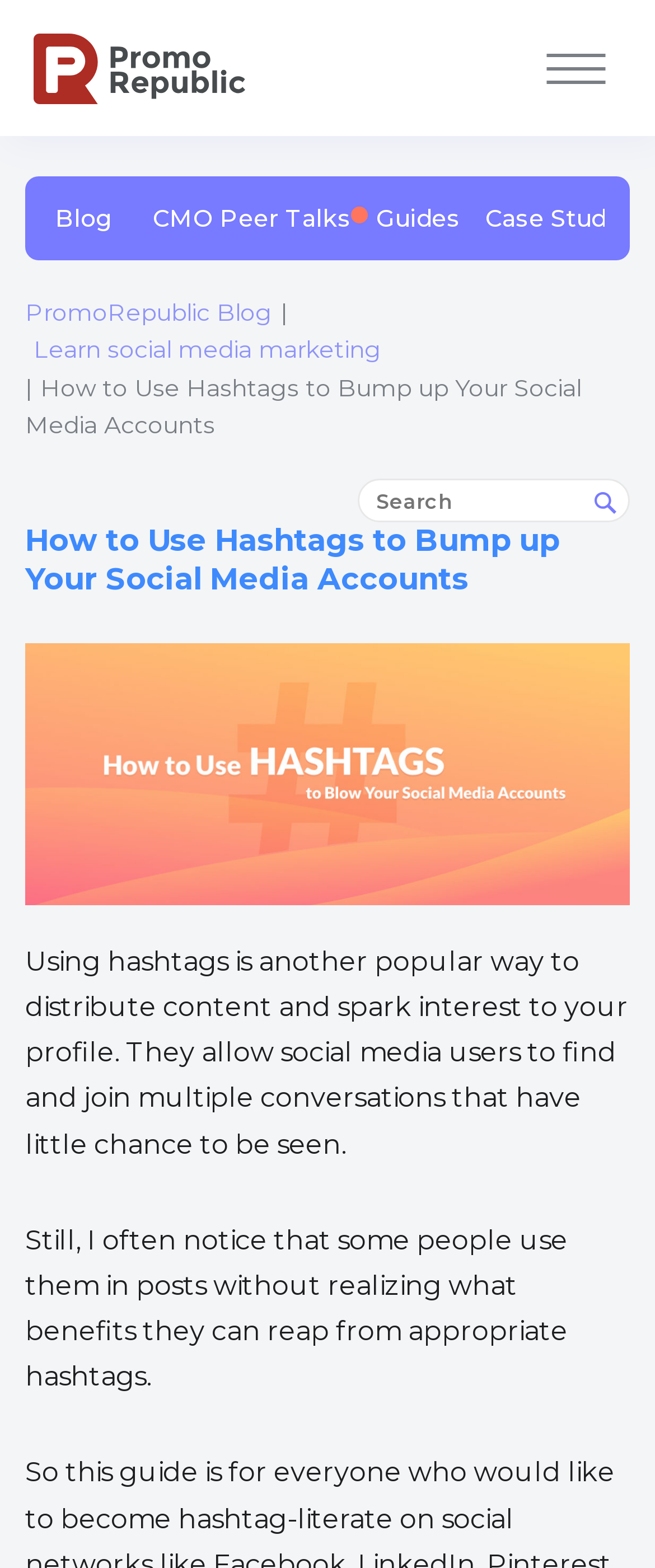Using the image as a reference, answer the following question in as much detail as possible:
What is the topic of the webpage?

The webpage title, 'How to Use Hashtags to Bump up Your Social Media Accounts', and the image description, 'how to use hashtags on social media', both indicate that the topic of the webpage is related to the use of hashtags on social media platforms.